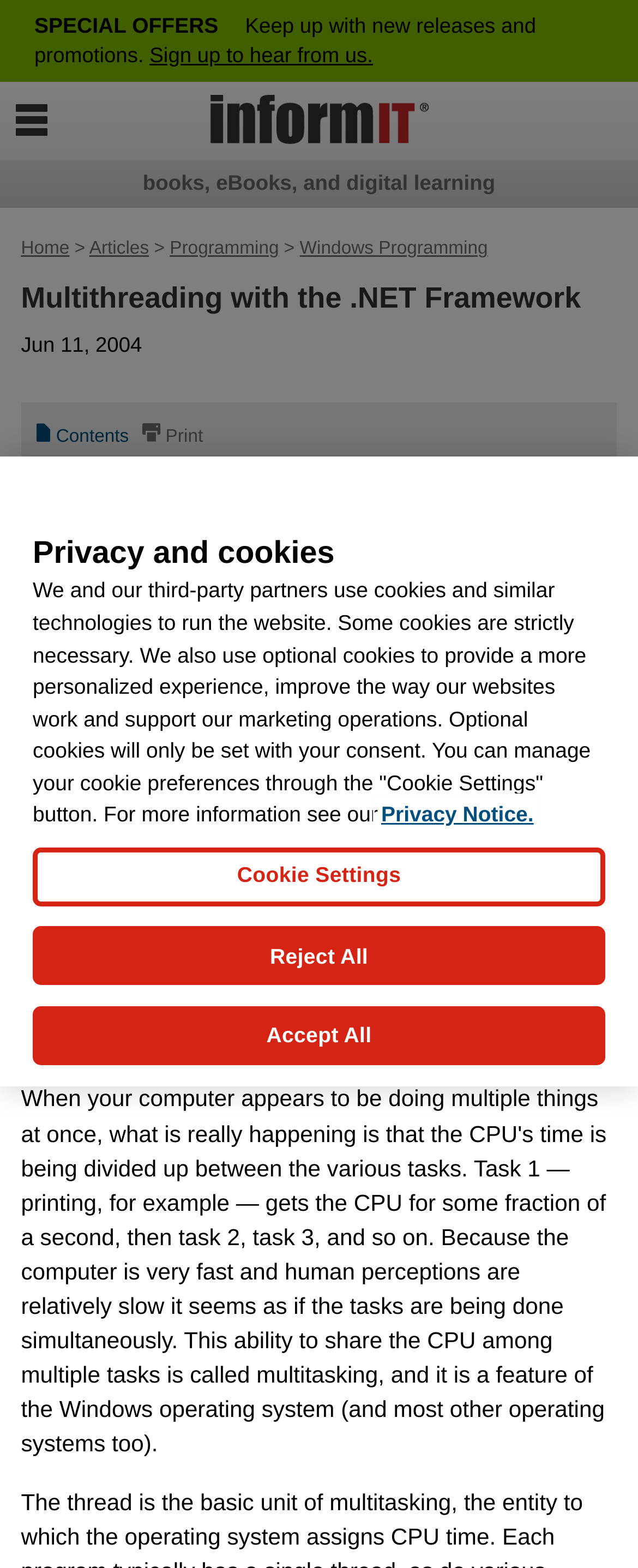Determine the bounding box coordinates of the clickable region to follow the instruction: "Print the page".

[0.223, 0.273, 0.318, 0.285]